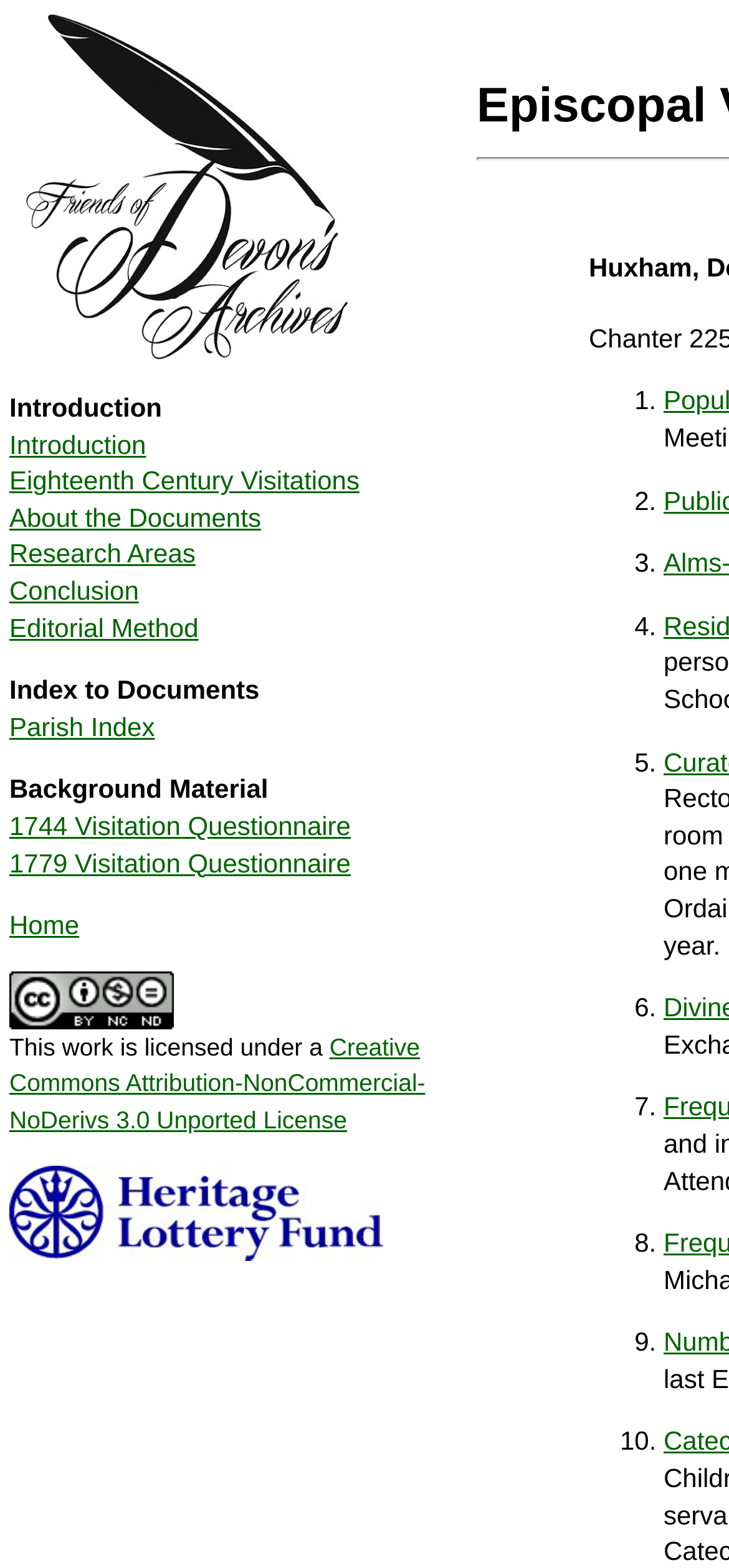Determine the bounding box coordinates of the target area to click to execute the following instruction: "View Eighteenth Century Visitations."

[0.013, 0.297, 0.493, 0.316]